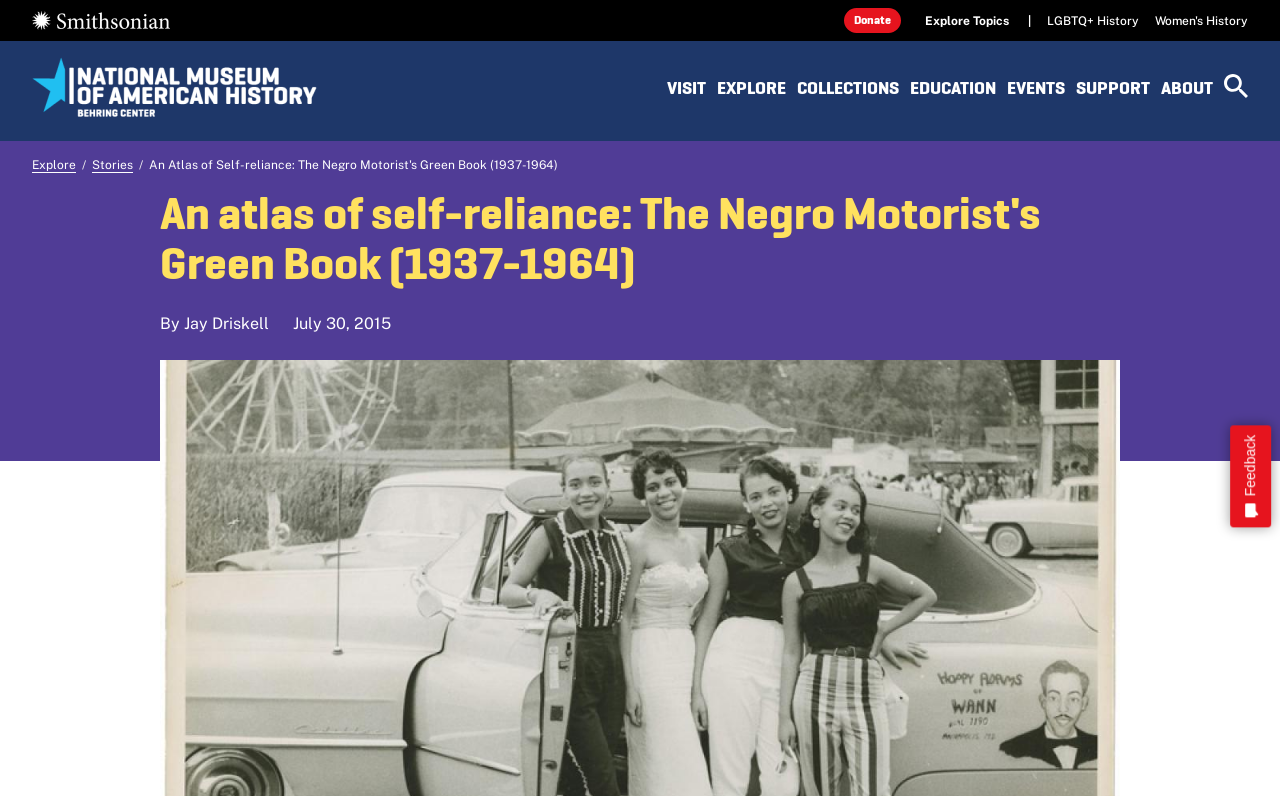Craft a detailed narrative of the webpage's structure and content.

This webpage is about the Negro Motorist's Green Book, a historical atlas from 1937 to 1964, presented by the National Museum of American History. At the top left corner, there is a link to the Smithsonian institution, accompanied by a small image. Next to it, a "Donate" link is situated. On the top right side, there are several links to explore different topics, including LGBTQ+ History and Women's History.

Below these links, a navigation menu is displayed, featuring options such as "VISIT", "EXPLORE", "COLLECTIONS", "EDUCATION", "EVENTS", "SUPPORT", "ABOUT", and "SEARCH". A breadcrumb navigation is also present, with links to "Explore" and "Stories".

The main content of the webpage is headed by a title, "An atlas of self-reliance: The Negro Motorist's Green Book (1937-1964)", which is centered at the top of the page. Below the title, the author's name, Jay Driskell, is mentioned, along with the publication date, July 30, 2015.

At the bottom right corner, a "Feedback" button is located, which opens a dialog when clicked. Overall, the webpage provides a historical overview of the Negro Motorist's Green Book, with links to related topics and resources.